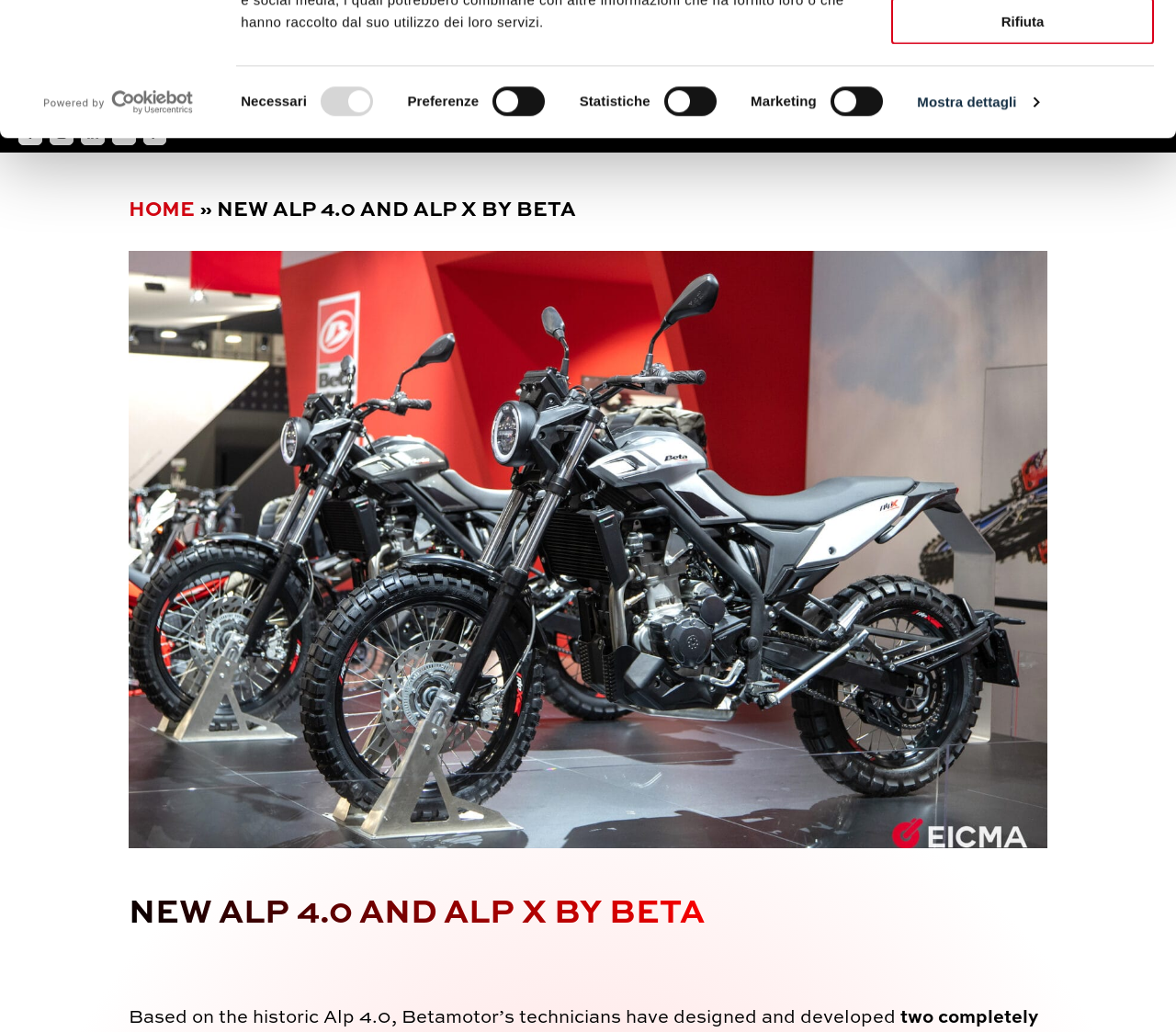What is the event or exhibition mentioned on the webpage?
Please provide a single word or phrase as the answer based on the screenshot.

EICMA